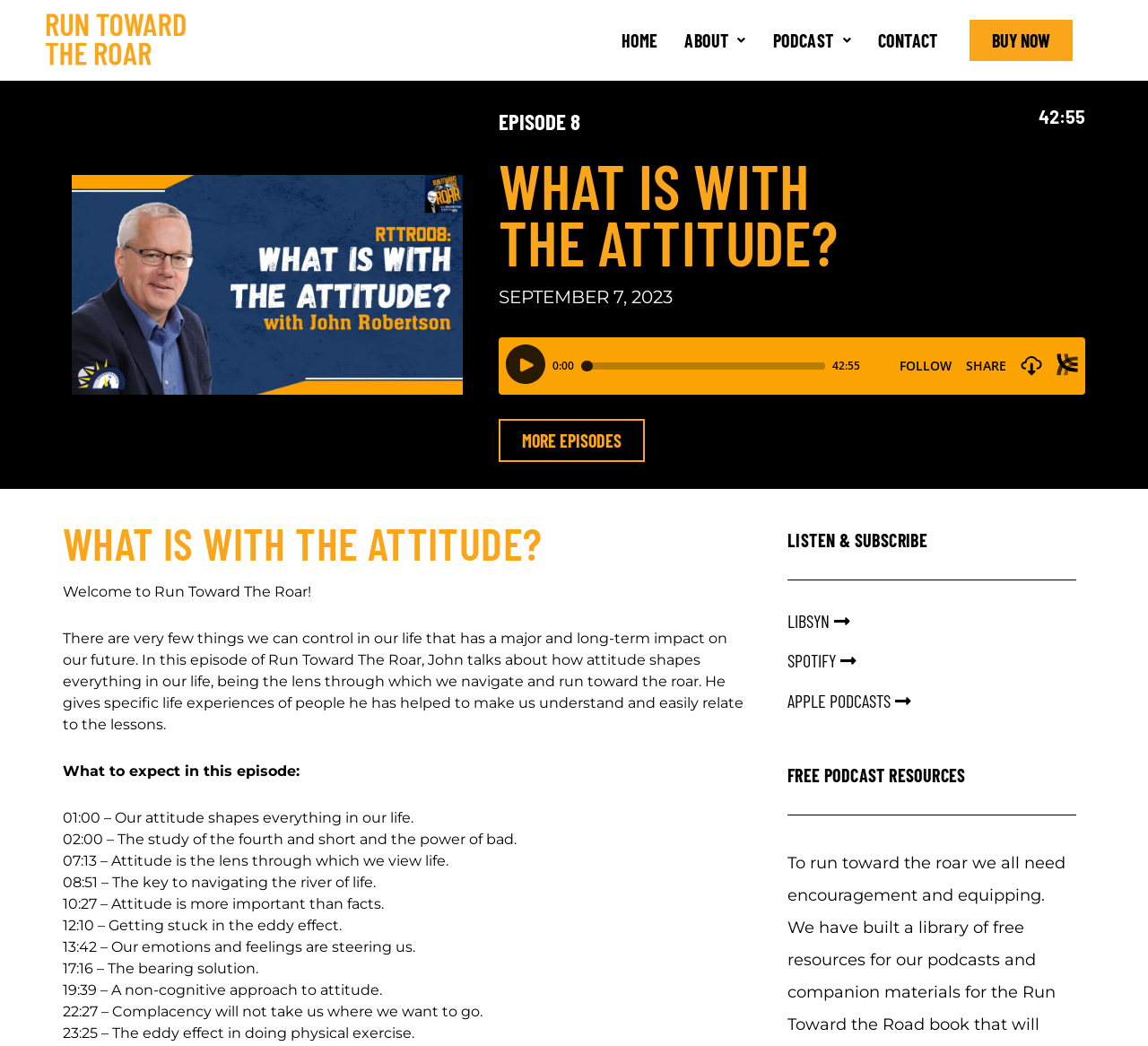Where can I listen to this podcast?
Based on the screenshot, respond with a single word or phrase.

LIBSYN, SPOTIFY, APPLE PODCASTS